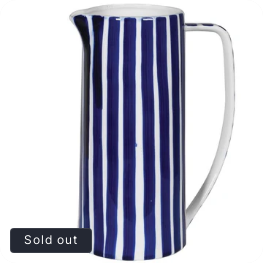Give a one-word or one-phrase response to the question:
What is the price of the jug?

£45.00 GBP